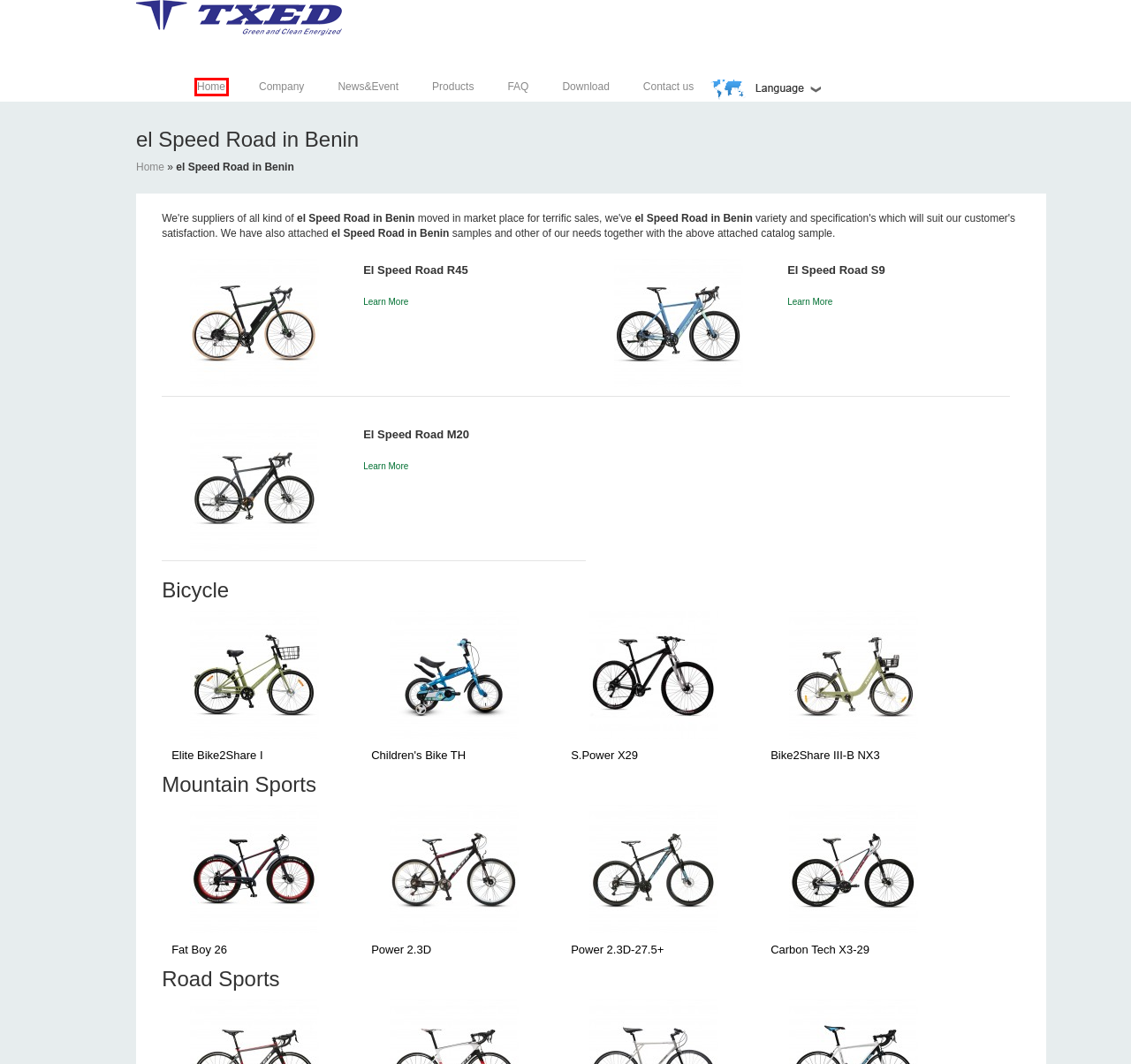You are looking at a webpage screenshot with a red bounding box around an element. Pick the description that best matches the new webpage after interacting with the element in the red bounding box. The possible descriptions are:
A. el Speed Road in Benin.html/elite bikeshare i 385 - TXEDBIKE
B. el Speed Road in Benin.html/carbon tech x  537 - TXEDBIKE
C. News&Event - TXEDBIKE
D. el Speed Road in Benin.html/fat boy  160 - TXEDBIKE
E. el Speed Road in Benin.html/spower x 162 - TXEDBIKE
F. el Speed Road in Benin.html/power d  540 - TXEDBIKE
G. el Speed Road in Benin.html/power d 168 - TXEDBIKE
H. Bicycle, Electric Bike, Bicycle Accessories, Bicycle Spare Parts-TXEDBIKE

H